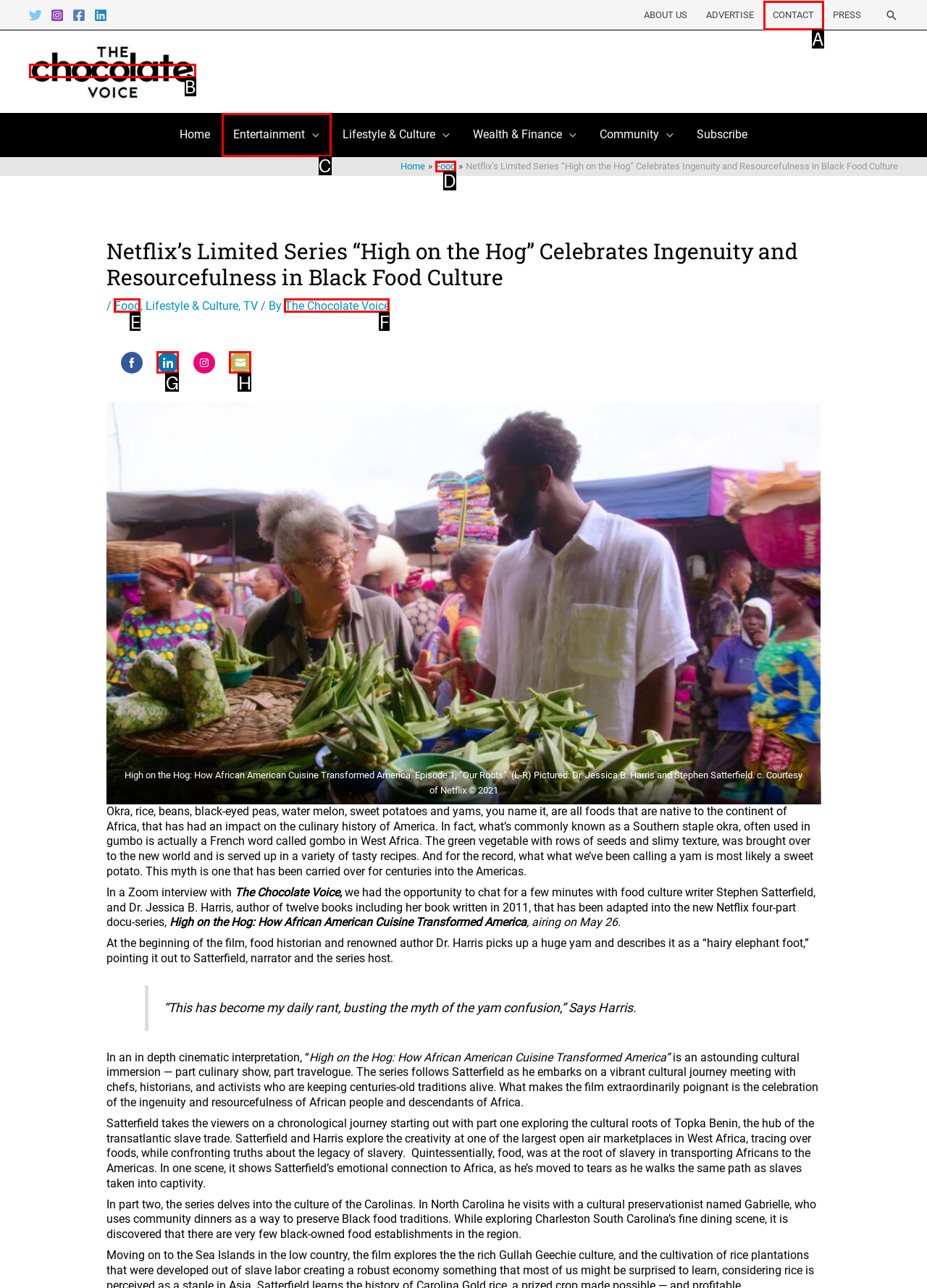From the given choices, indicate the option that best matches: Share on LinkedIn
State the letter of the chosen option directly.

G